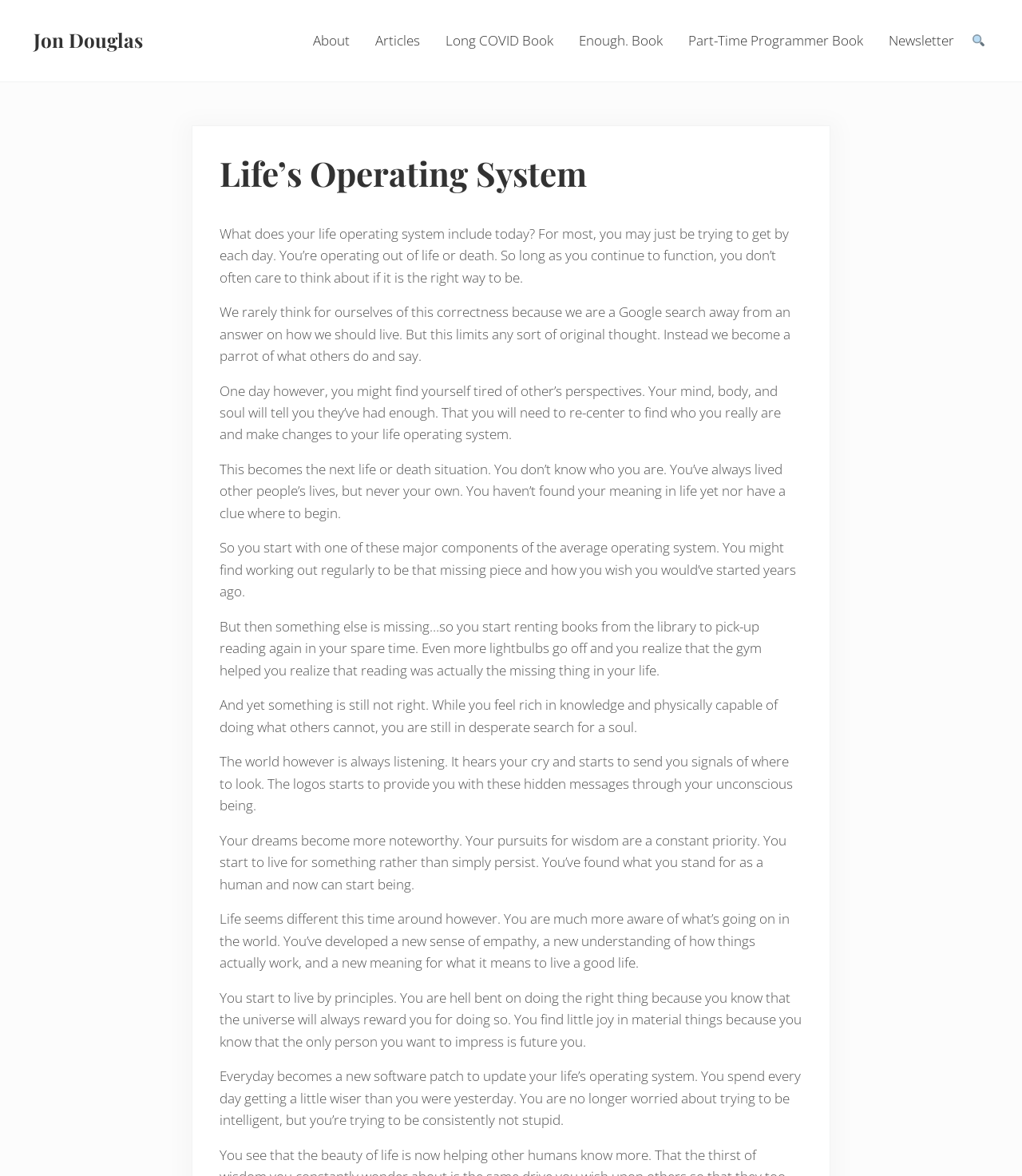Elaborate on the webpage's design and content in a detailed caption.

This webpage is about personal growth and self-reflection, with a focus on finding one's life operating system. At the top left corner, there are three "Skip to" links, allowing users to navigate to main content, header right navigation, or site footer. Next to these links, there is a link to the author's name, Jon Douglas.

On the top right side, there is a navigation menu with links to various sections, including "About", "Articles", "Long COVID Book", "Enough. Book", "Part-Time Programmer Book", and "Newsletter". A search button with a magnifying glass icon is located at the far right end of the navigation menu.

Below the navigation menu, there is a heading that reads "Life's Operating System". The main content of the page is a series of paragraphs that explore the idea of finding one's life operating system, including the importance of original thought, self-reflection, and personal growth. The text is divided into nine paragraphs, each discussing a different aspect of this journey, such as finding meaning in life, developing empathy, and living by principles.

Throughout the page, there are no images except for the magnifying glass icon in the search button. The overall layout is clean, with a focus on the text content.